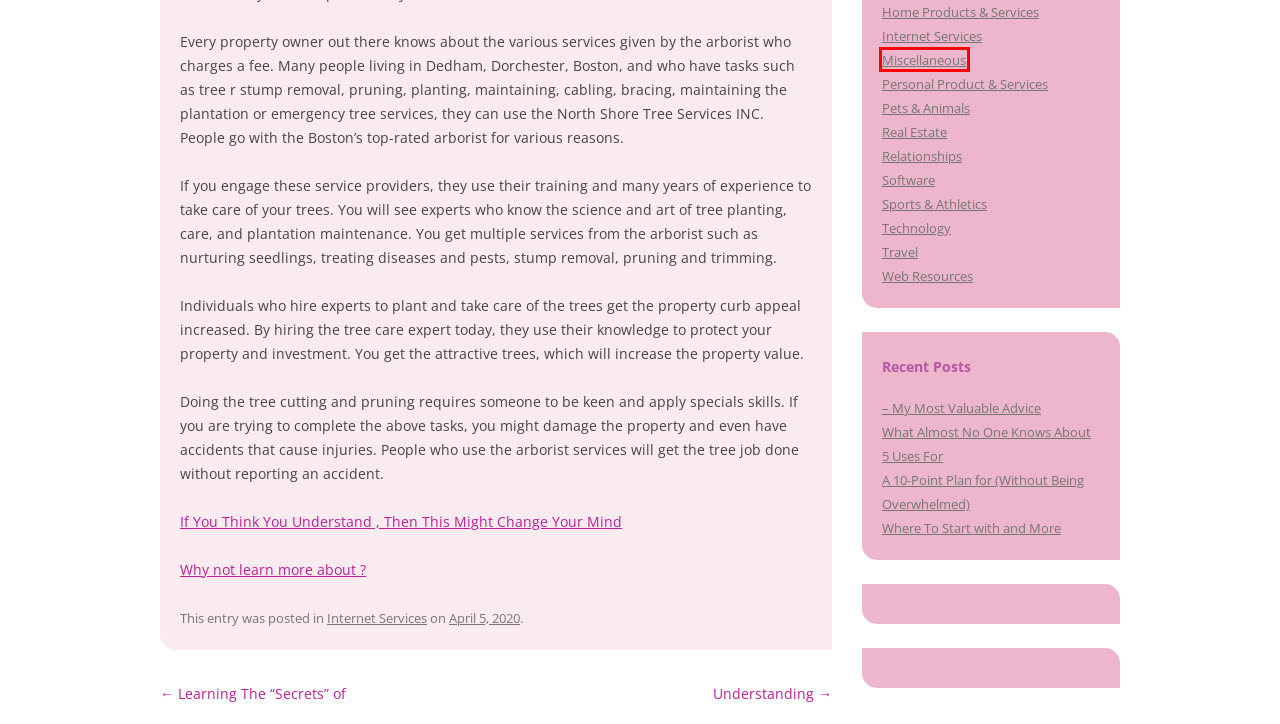You are presented with a screenshot of a webpage containing a red bounding box around a particular UI element. Select the best webpage description that matches the new webpage after clicking the element within the bounding box. Here are the candidates:
A. Technology « Home and Family
B. Sports & Athletics « Home and Family
C. Where To Start with  and More « Home and Family
D. Miscellaneous « Home and Family
E. Software « Home and Family
F. A 10-Point Plan for  (Without Being Overwhelmed) « Home and Family
G. – My Most Valuable Advice « Home and Family
H. Travel « Home and Family

D